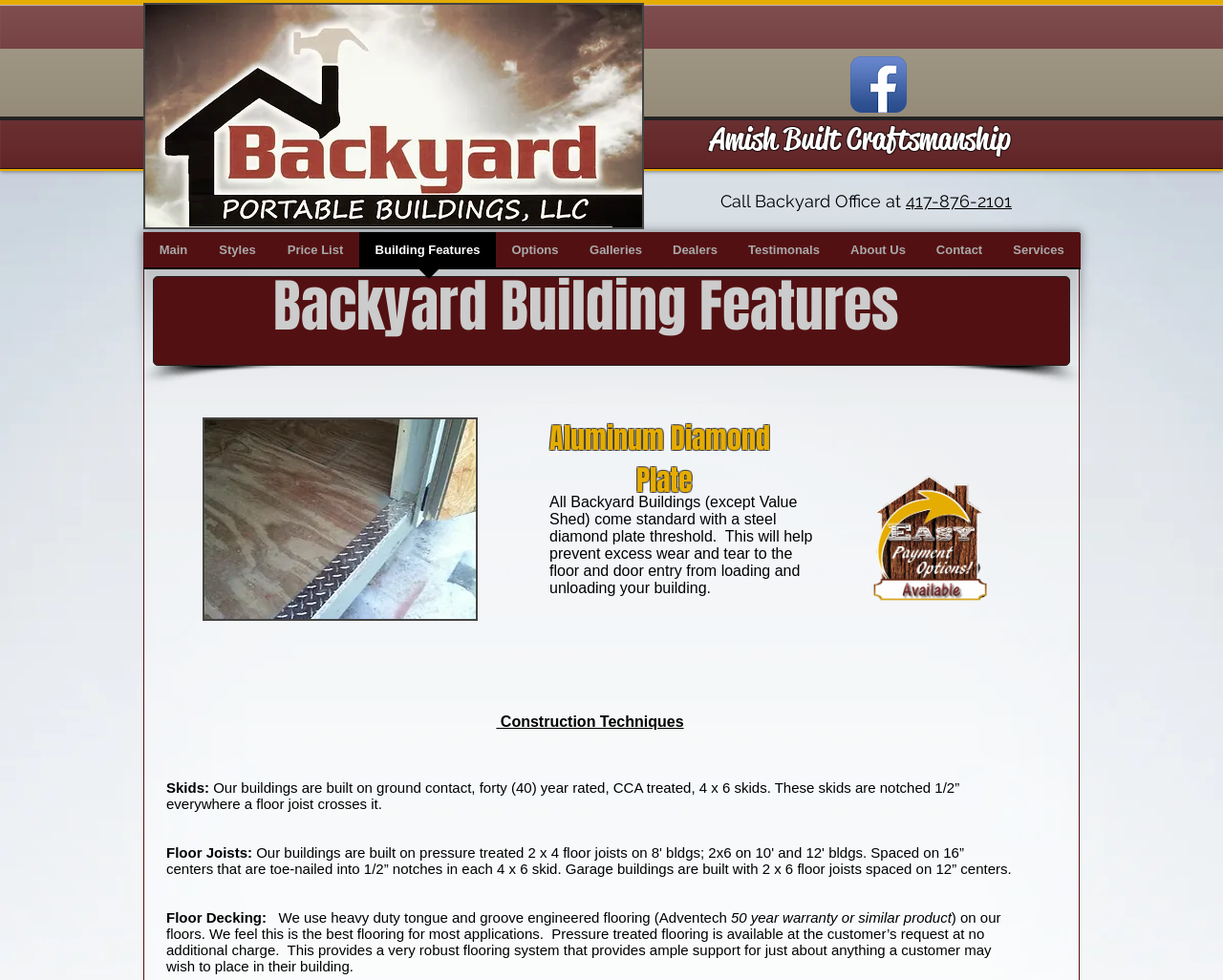Provide the bounding box coordinates in the format (top-left x, top-left y, bottom-right x, bottom-right y). All values are floating point numbers between 0 and 1. Determine the bounding box coordinate of the UI element described as: Building Features

[0.295, 0.238, 0.406, 0.287]